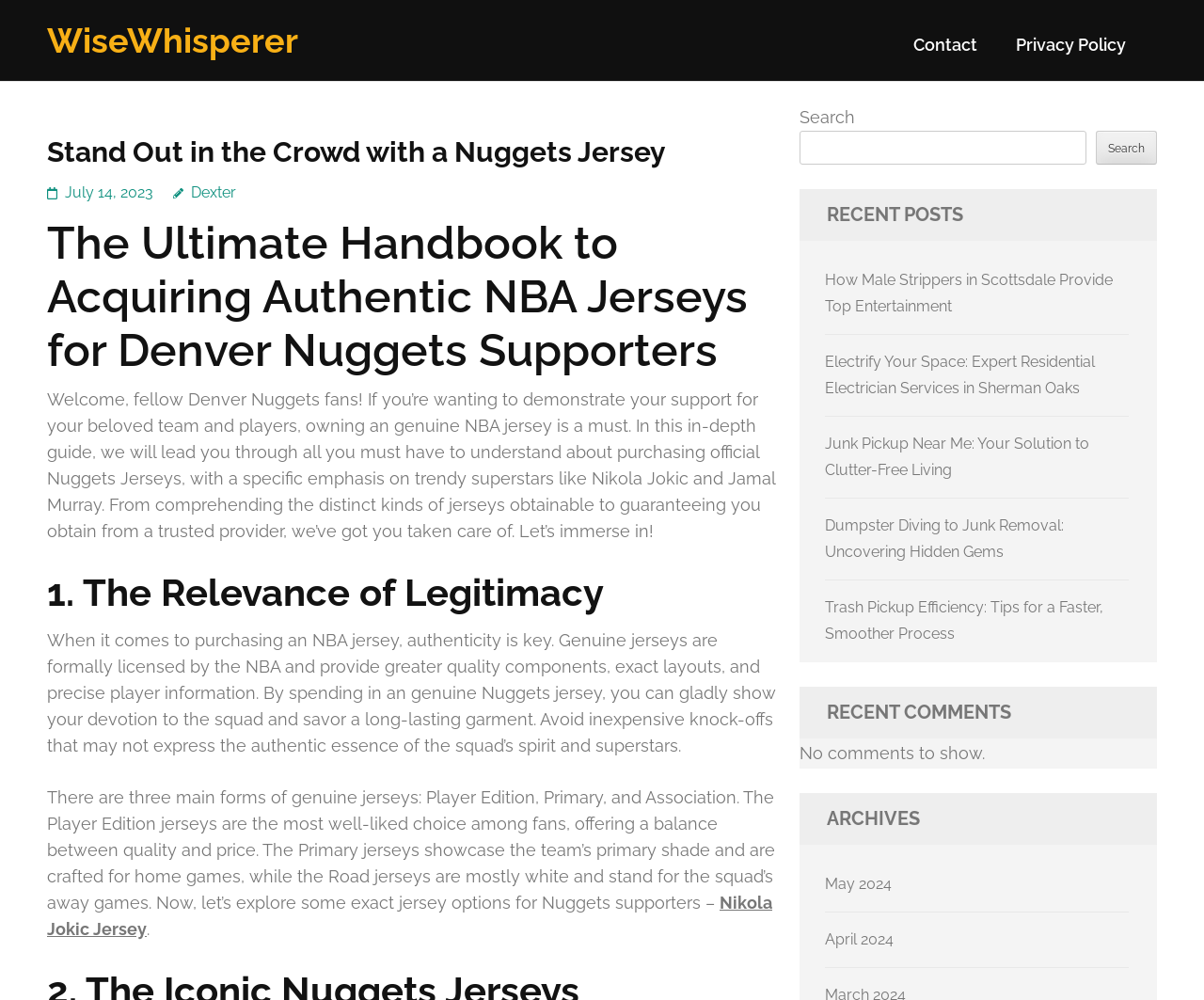Based on the image, please respond to the question with as much detail as possible:
How many recent posts are listed?

The webpage lists six recent posts, which are links to other articles or topics, including 'How Male Strippers in Scottsdale Provide Top Entertainment', 'Electrify Your Space: Expert Residential Electrician Services in Sherman Oaks', and others.